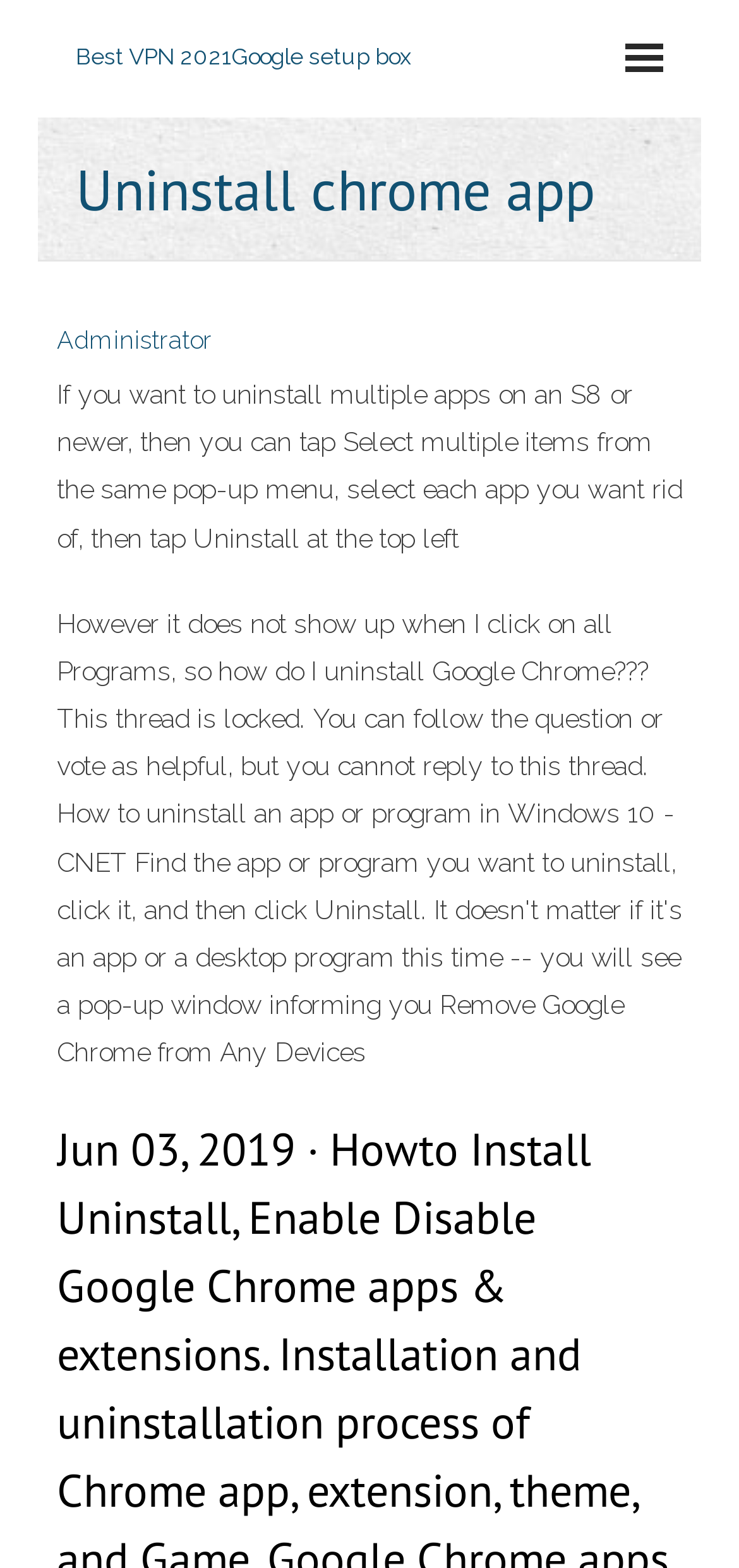Give a one-word or short phrase answer to the question: 
What is the role of the person mentioned in the webpage?

Administrator